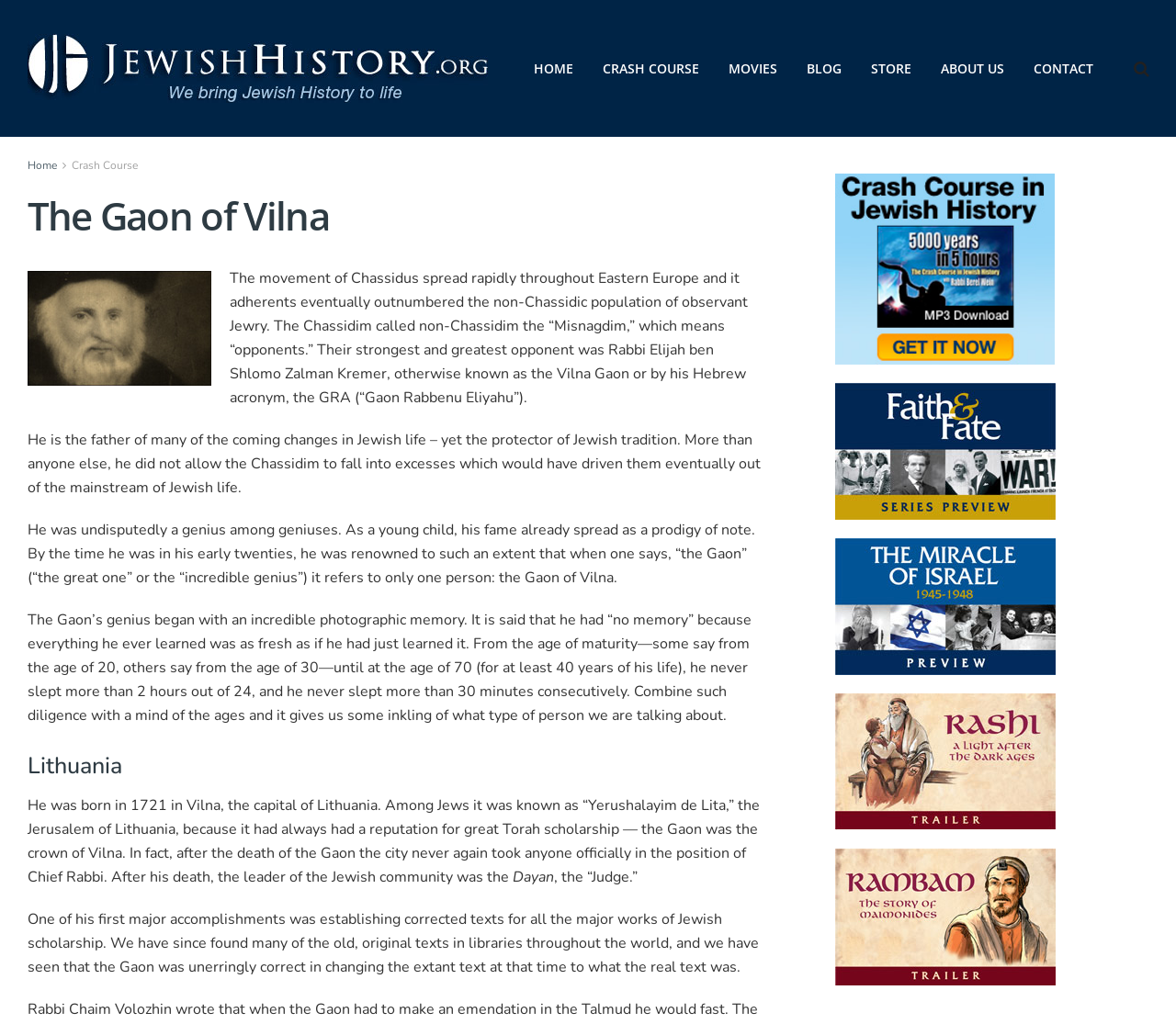How many hours of sleep did the Vilna Gaon get per day? Based on the screenshot, please respond with a single word or phrase.

2 hours